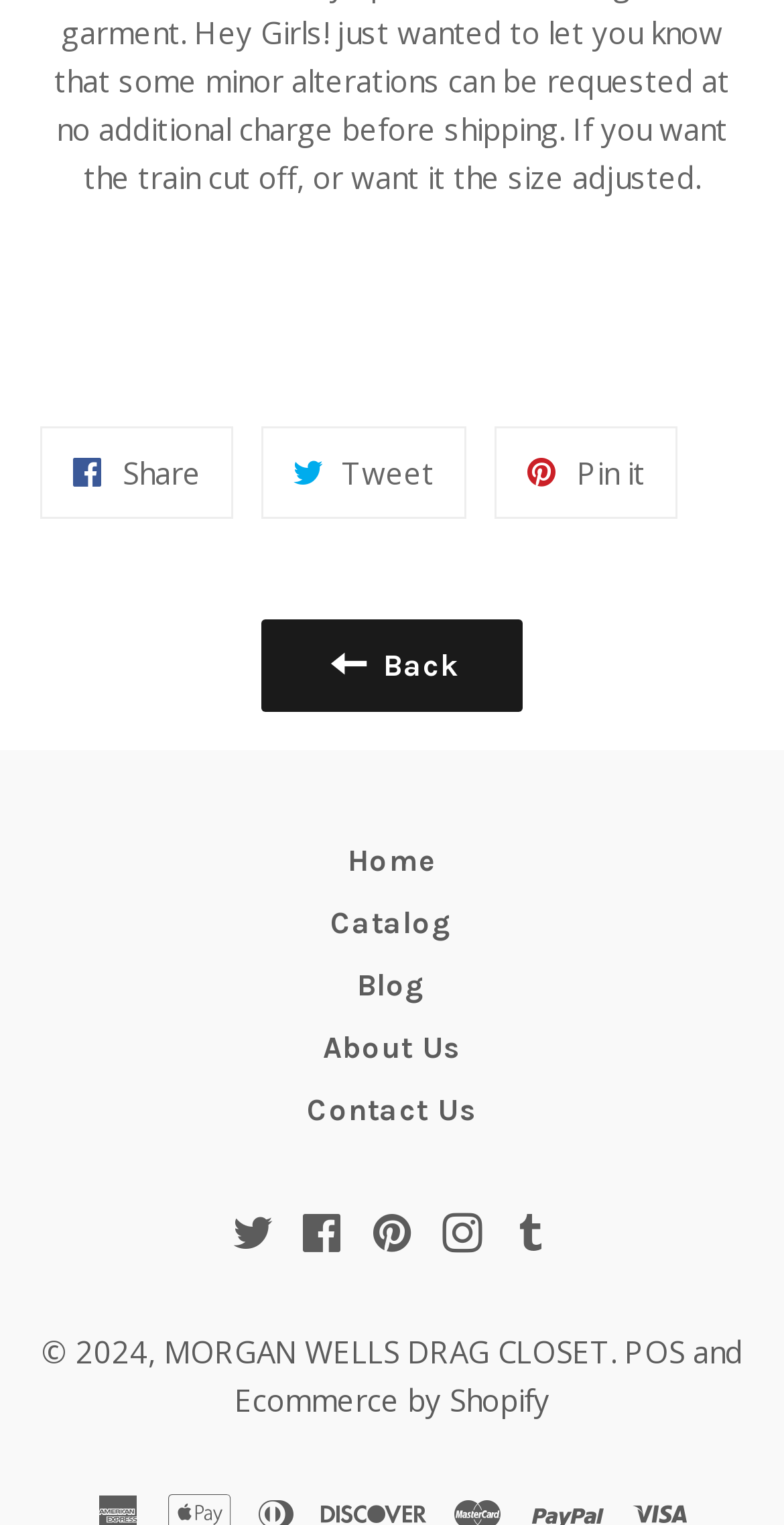Pinpoint the bounding box coordinates of the area that should be clicked to complete the following instruction: "Visit the home page". The coordinates must be given as four float numbers between 0 and 1, i.e., [left, top, right, bottom].

[0.051, 0.545, 0.949, 0.586]